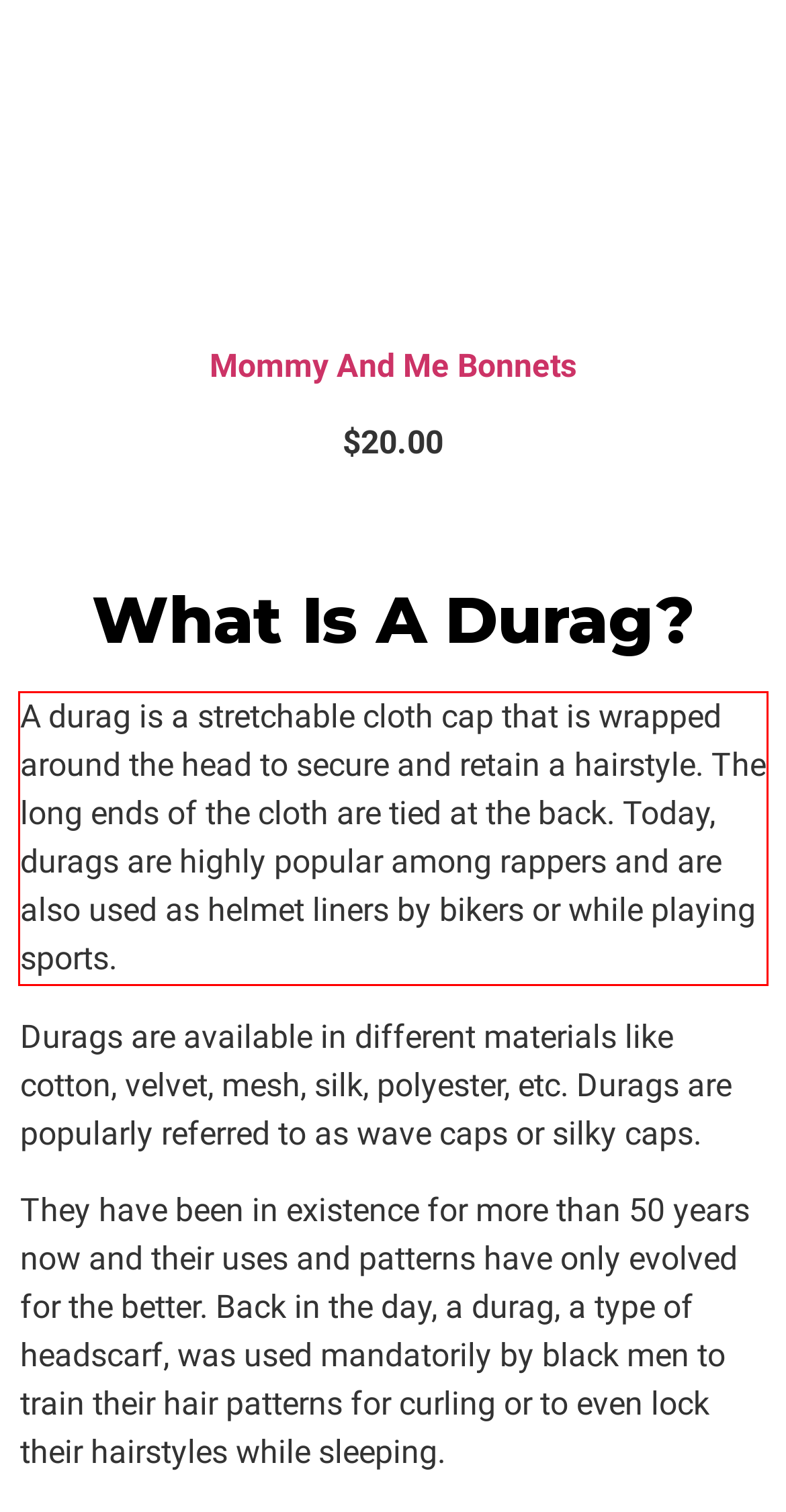Please examine the screenshot of the webpage and read the text present within the red rectangle bounding box.

A durag is a stretchable cloth cap that is wrapped around the head to secure and retain a hairstyle. The long ends of the cloth are tied at the back. Today, durags are highly popular among rappers and are also used as helmet liners by bikers or while playing sports.